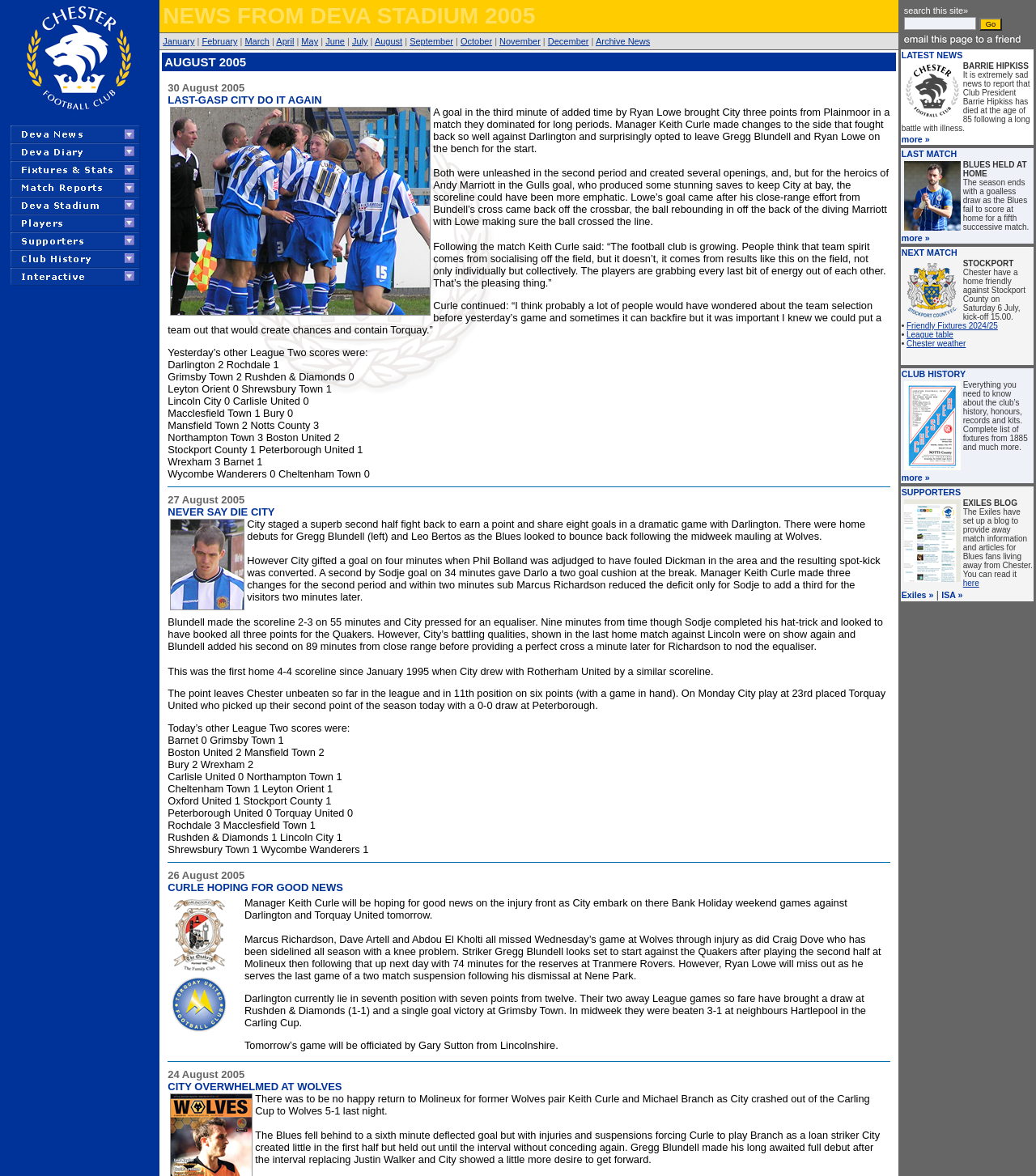Please mark the clickable region by giving the bounding box coordinates needed to complete this instruction: "View the 'NEWS FROM DEVA STADIUM 2005' table".

[0.154, 0.0, 0.867, 0.028]